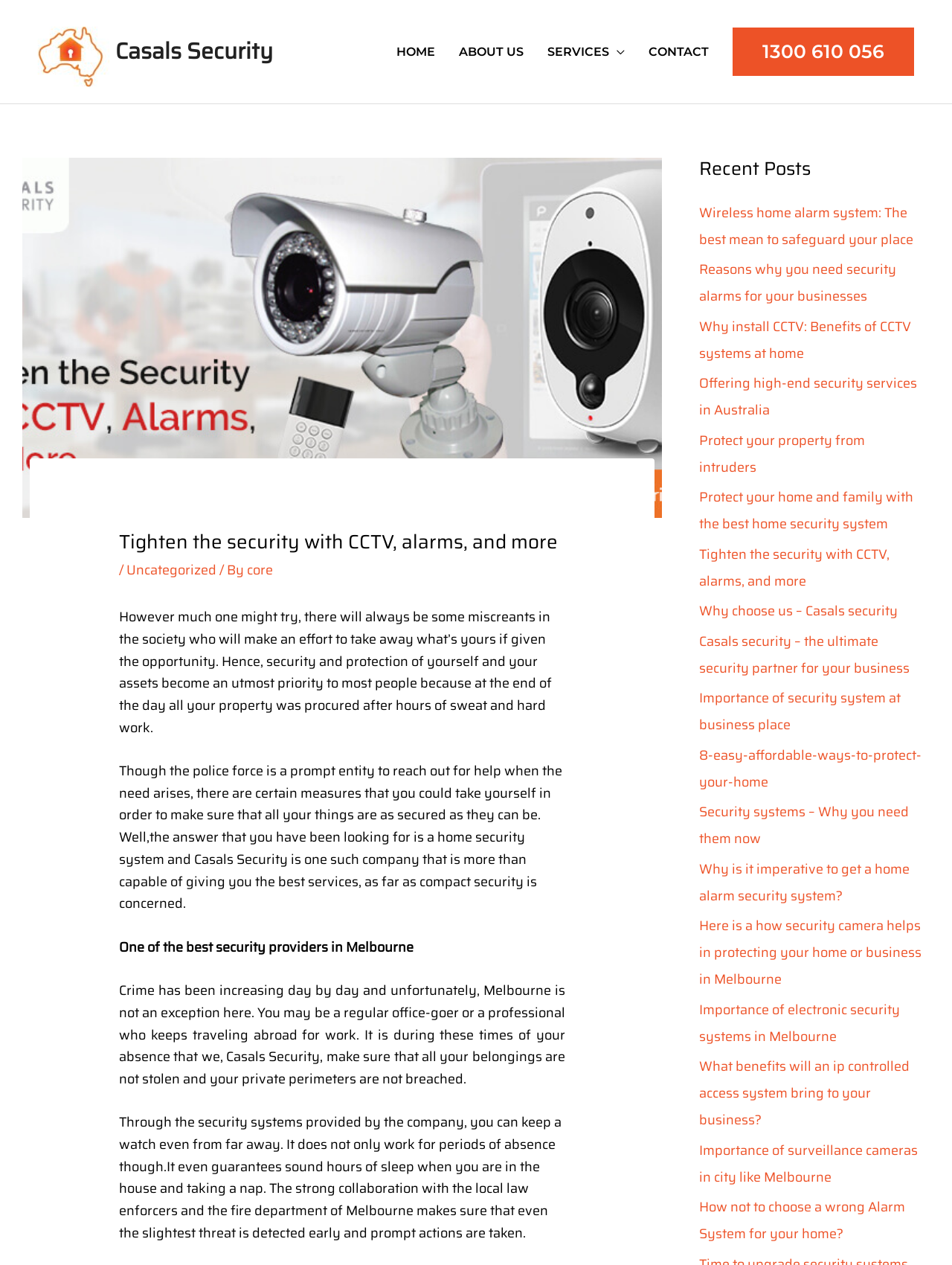Please identify the bounding box coordinates of the element I need to click to follow this instruction: "Click the 'Wireless home alarm system: The best mean to safeguard your place' link".

[0.734, 0.16, 0.959, 0.198]